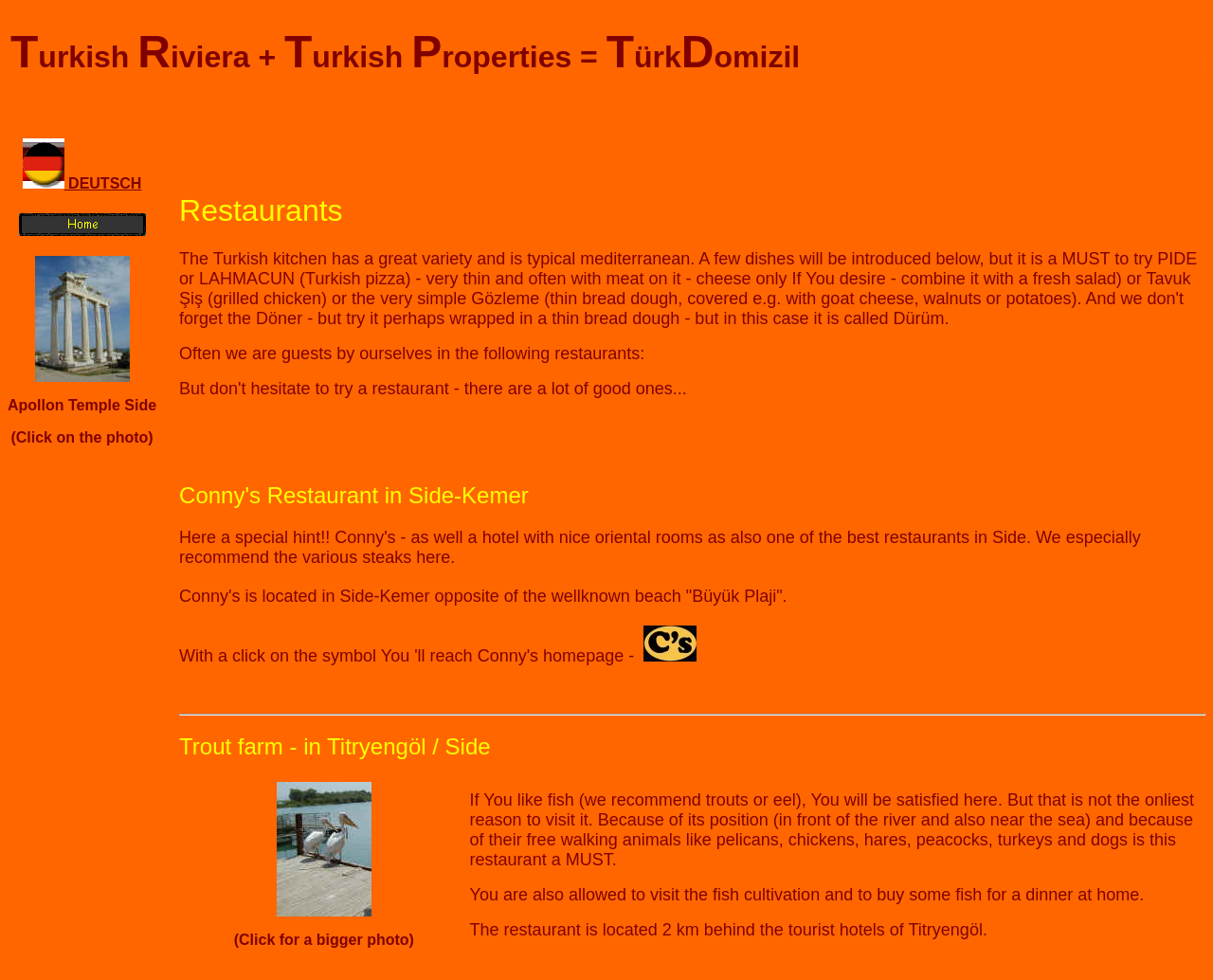What type of food is recommended at Conny's Restaurant?
Provide a short answer using one word or a brief phrase based on the image.

Steaks